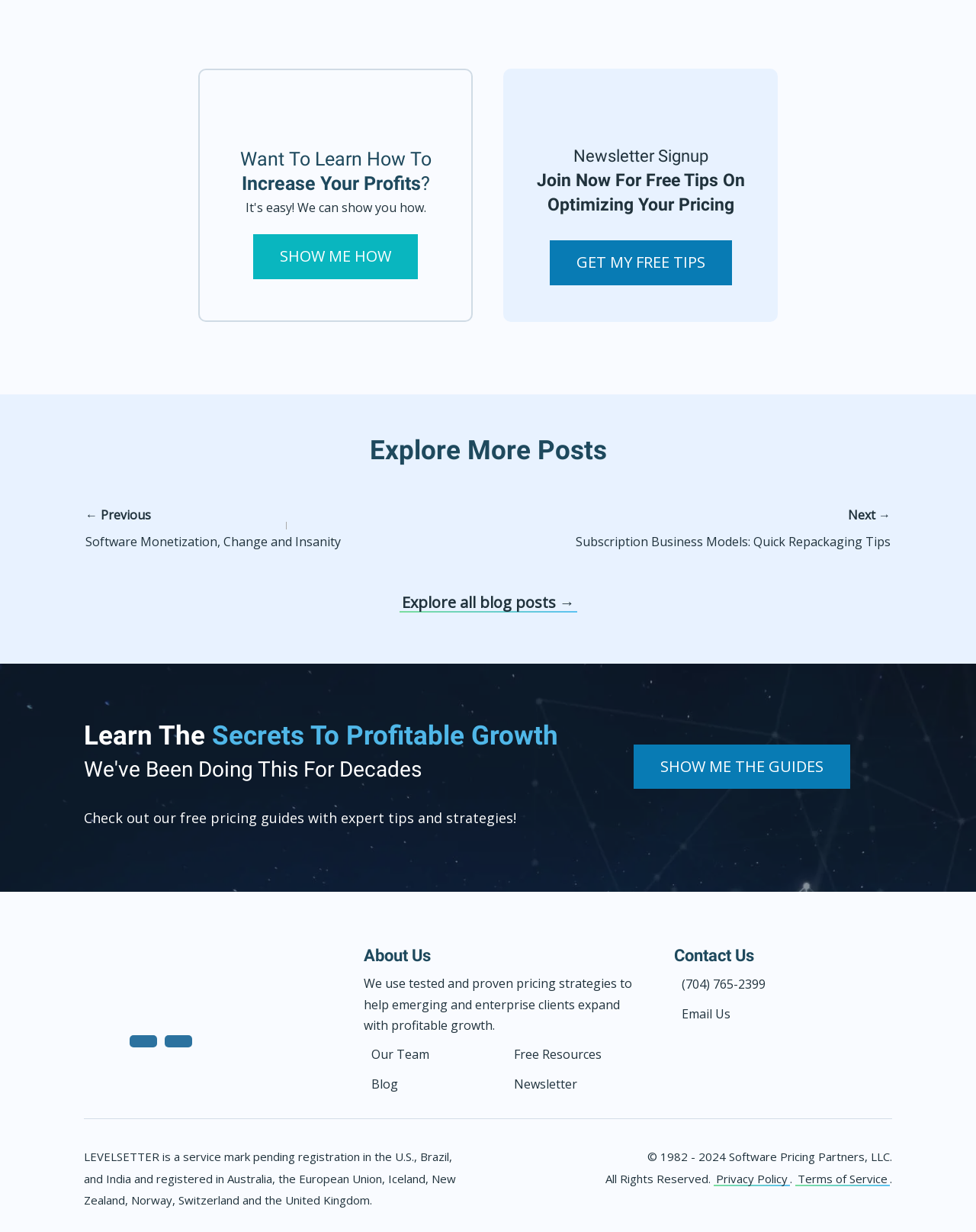Can you find the bounding box coordinates for the element that needs to be clicked to execute this instruction: "Go to about us"? The coordinates should be given as four float numbers between 0 and 1, i.e., [left, top, right, bottom].

[0.372, 0.767, 0.659, 0.784]